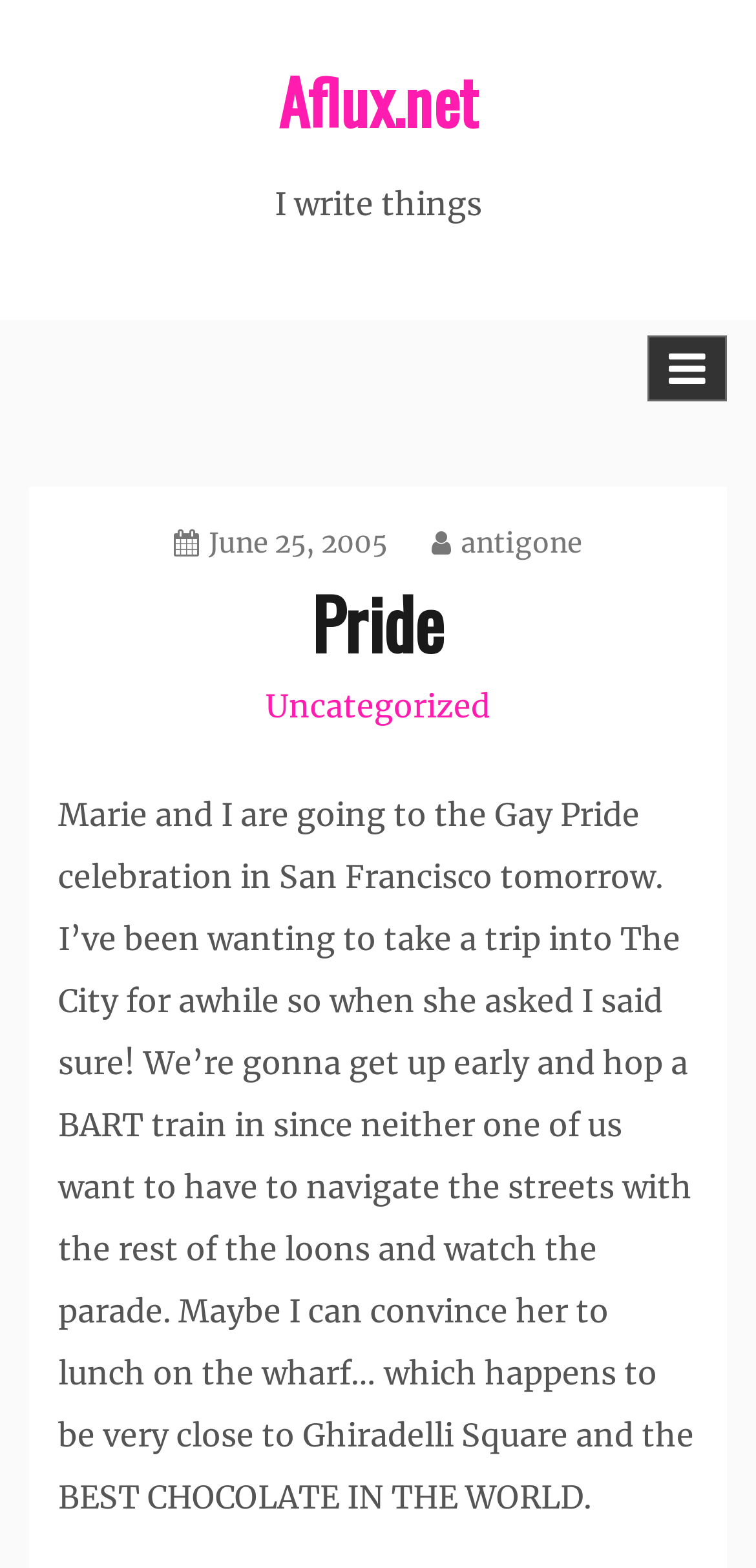Using the webpage screenshot, locate the HTML element that fits the following description and provide its bounding box: "Aflux.net".

[0.368, 0.035, 0.632, 0.093]